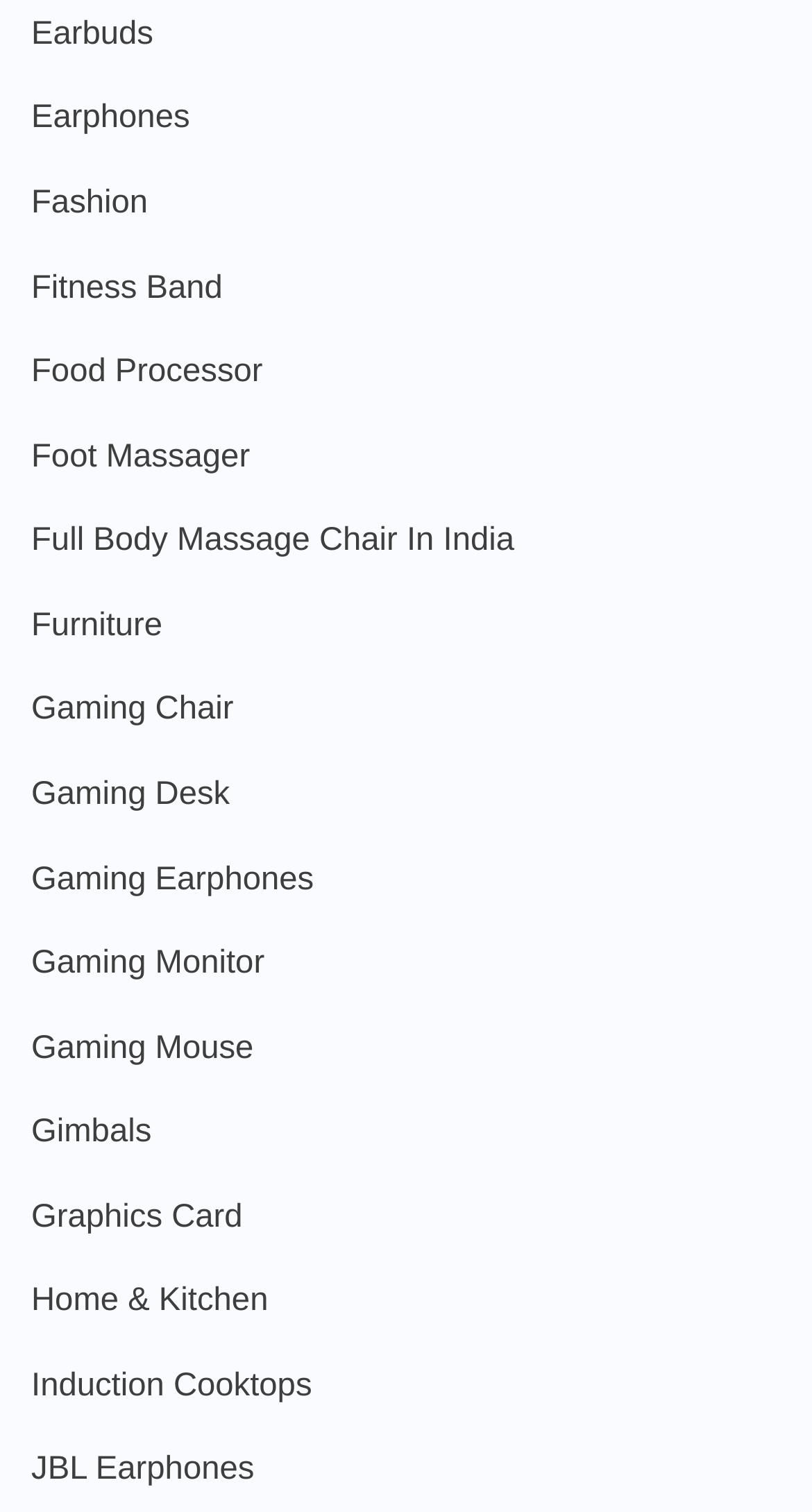What type of product is 'JBL Earphones'?
Refer to the screenshot and answer in one word or phrase.

Earphones